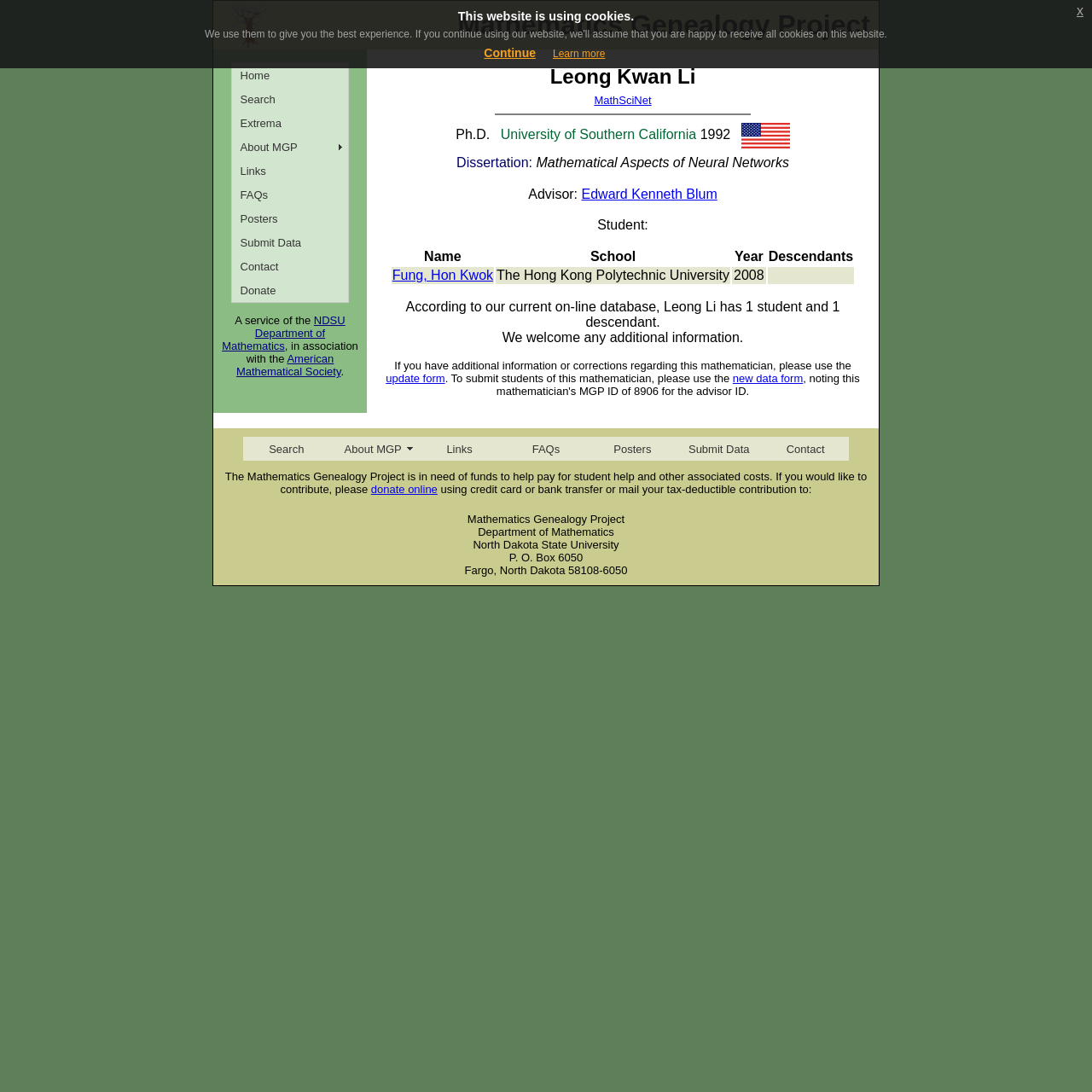Identify the bounding box coordinates of the area you need to click to perform the following instruction: "Donate online".

[0.34, 0.442, 0.401, 0.454]